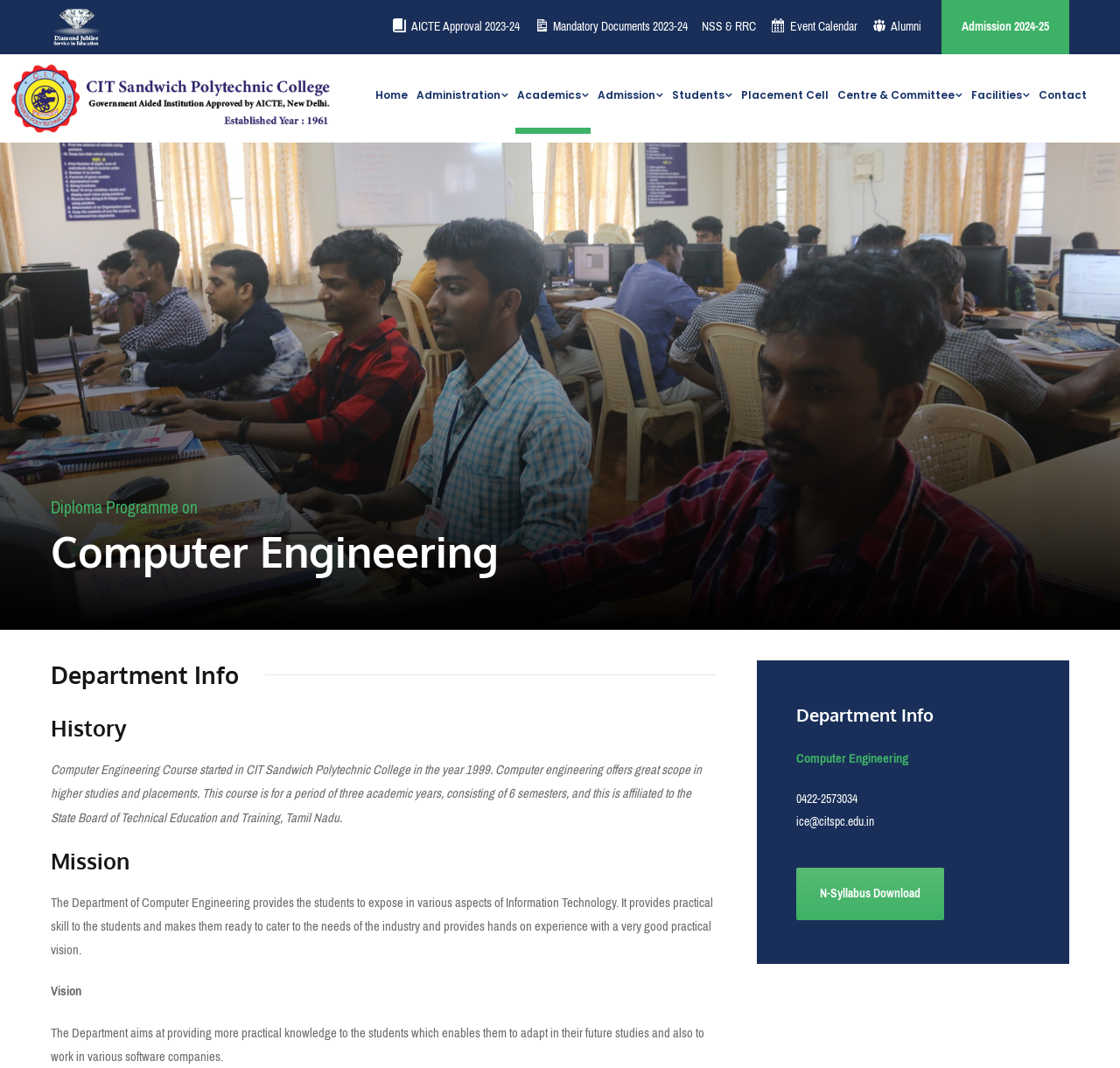Locate the coordinates of the bounding box for the clickable region that fulfills this instruction: "Enter your full name".

None